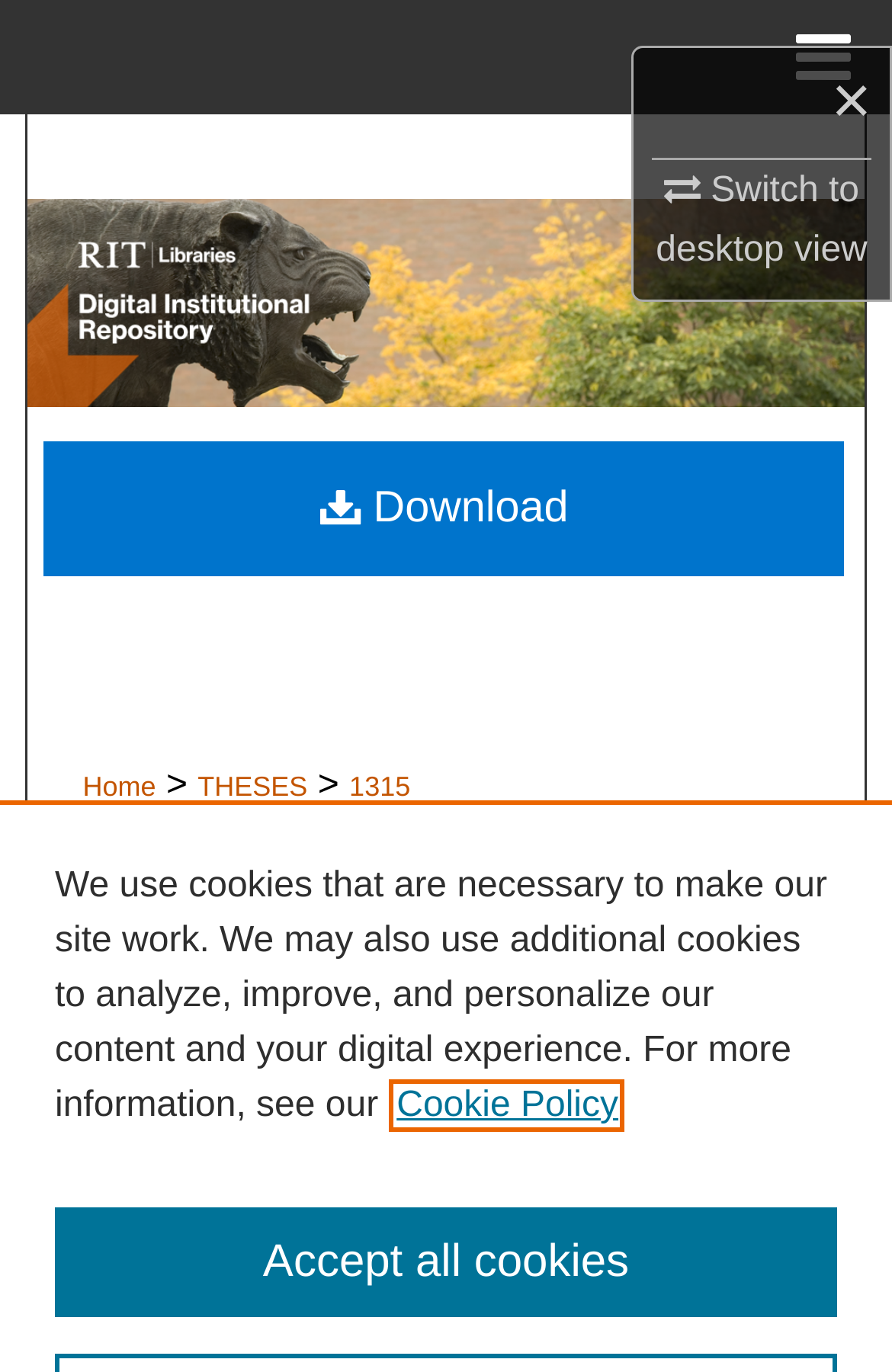Give a full account of the webpage's elements and their arrangement.

This webpage is a research paper titled "Computational analysis of the flow field in a baffled mixing tank" by Daniel C. Kellem. At the top right corner, there are three links: "×", "Switch to desktop view", and "≡ Menu". Below these links, there is a hidden menu with several links, including "Home", "Search", "Browse Colleges and Departments", "My Account", "About", and "DC Network Digital Commons Network™".

On the left side, there is a logo of "RIT Digital Institutional Repository" with an image of "Rochester Institute of Technology" next to it. Below the logo, there is a navigation breadcrumb with links to "Home", "THESES", and "1315".

The main content of the webpage is a research paper with a heading "THESES" at the top. There is a link to "THESES" below the heading. On the right side, there is a link to "Download" the paper.

At the bottom of the page, there is a notice about cookies, stating that the site uses necessary cookies and may also use additional cookies to analyze and improve the content and user experience. There is a link to the "Cookie Policy" and a button to "Accept all cookies".